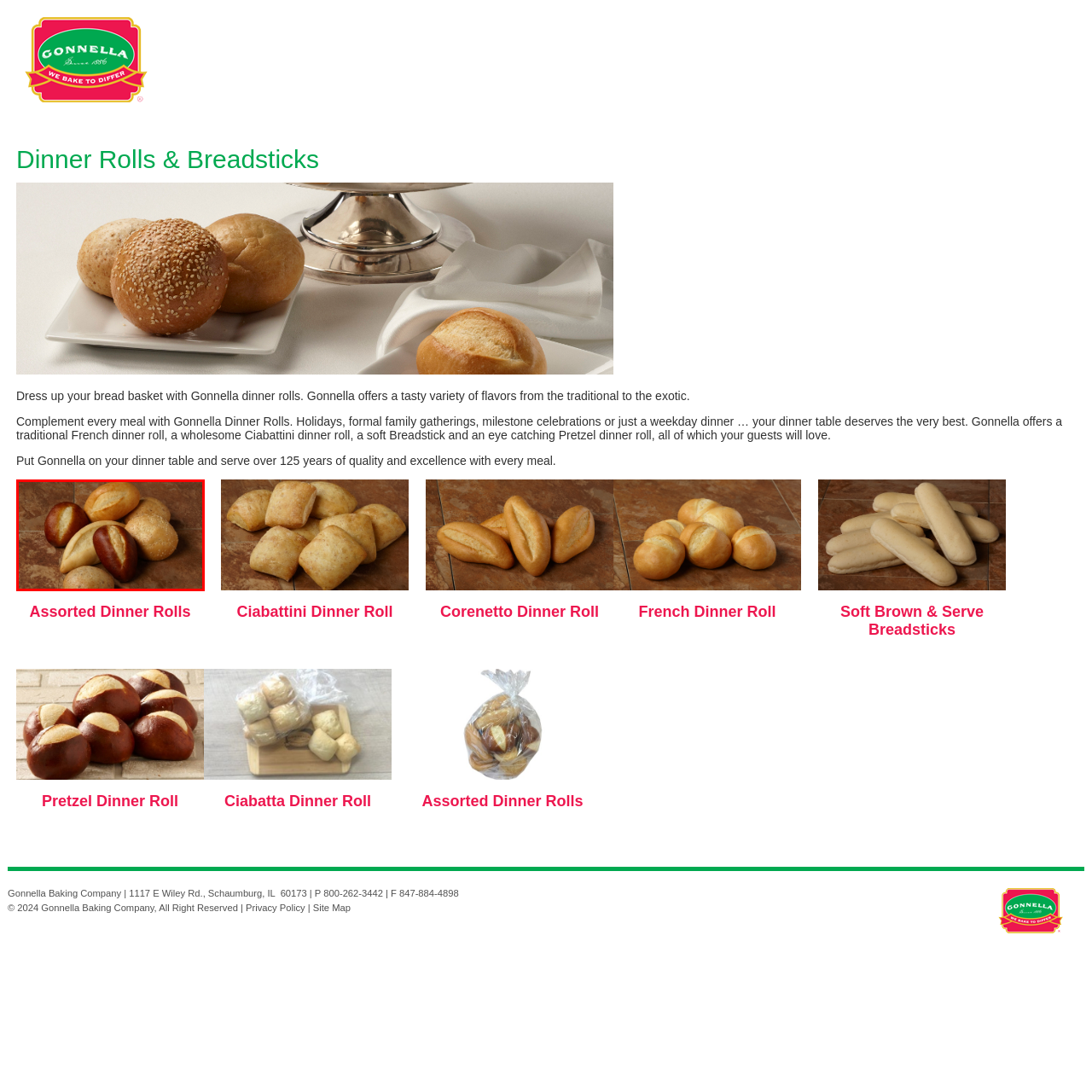Please examine the section highlighted with a blue border and provide a thorough response to the following question based on the visual information: 
What is the purpose of the dinner rolls?

The caption states that the dinner rolls are perfect for complementing any meal or special occasion, implying that their purpose is to enhance the dining experience by providing a delicious and visually appealing accompaniment to a variety of meals.